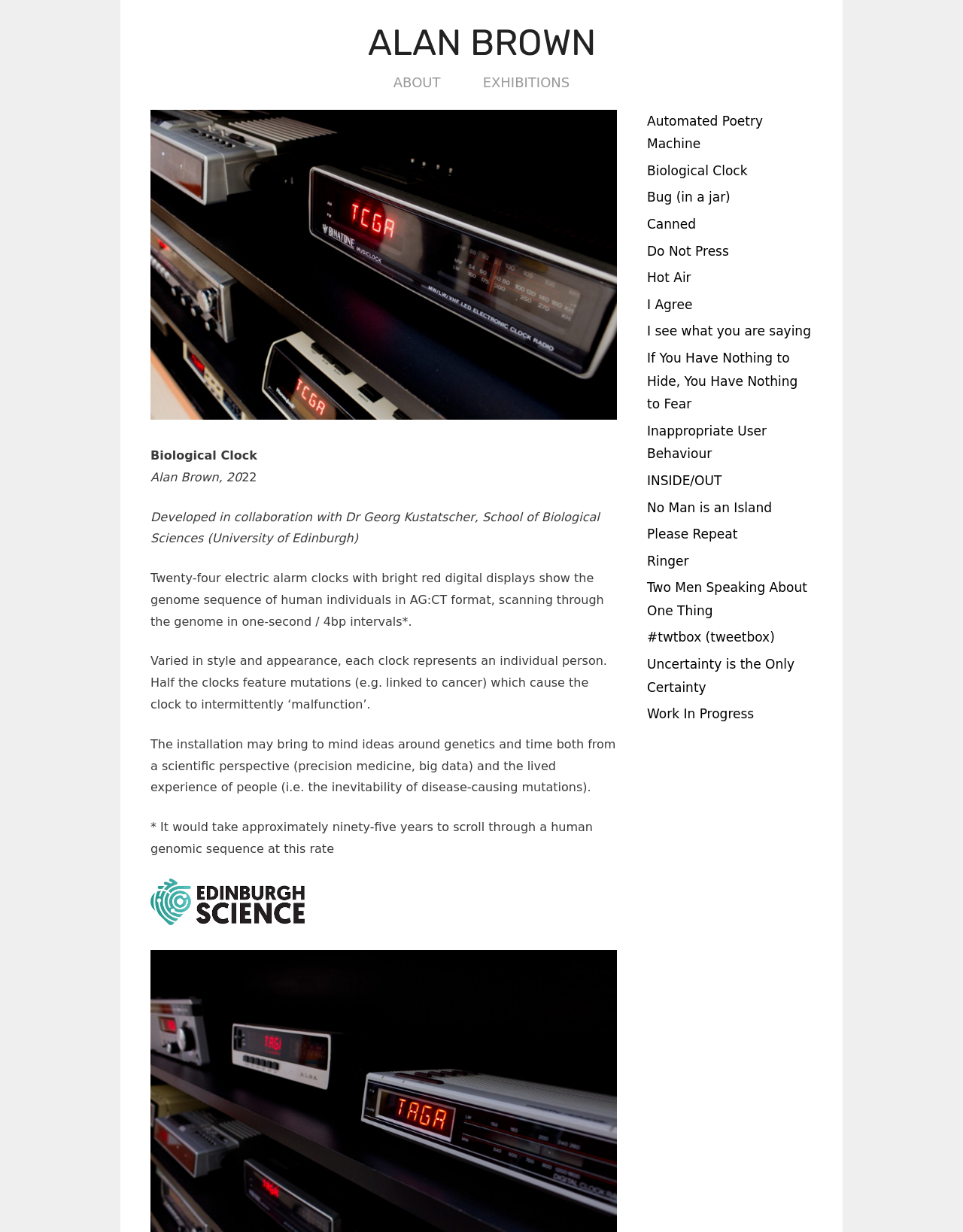Please identify the bounding box coordinates of the element that needs to be clicked to execute the following command: "Learn about Biological Clock installation". Provide the bounding box using four float numbers between 0 and 1, formatted as [left, top, right, bottom].

[0.156, 0.364, 0.267, 0.375]